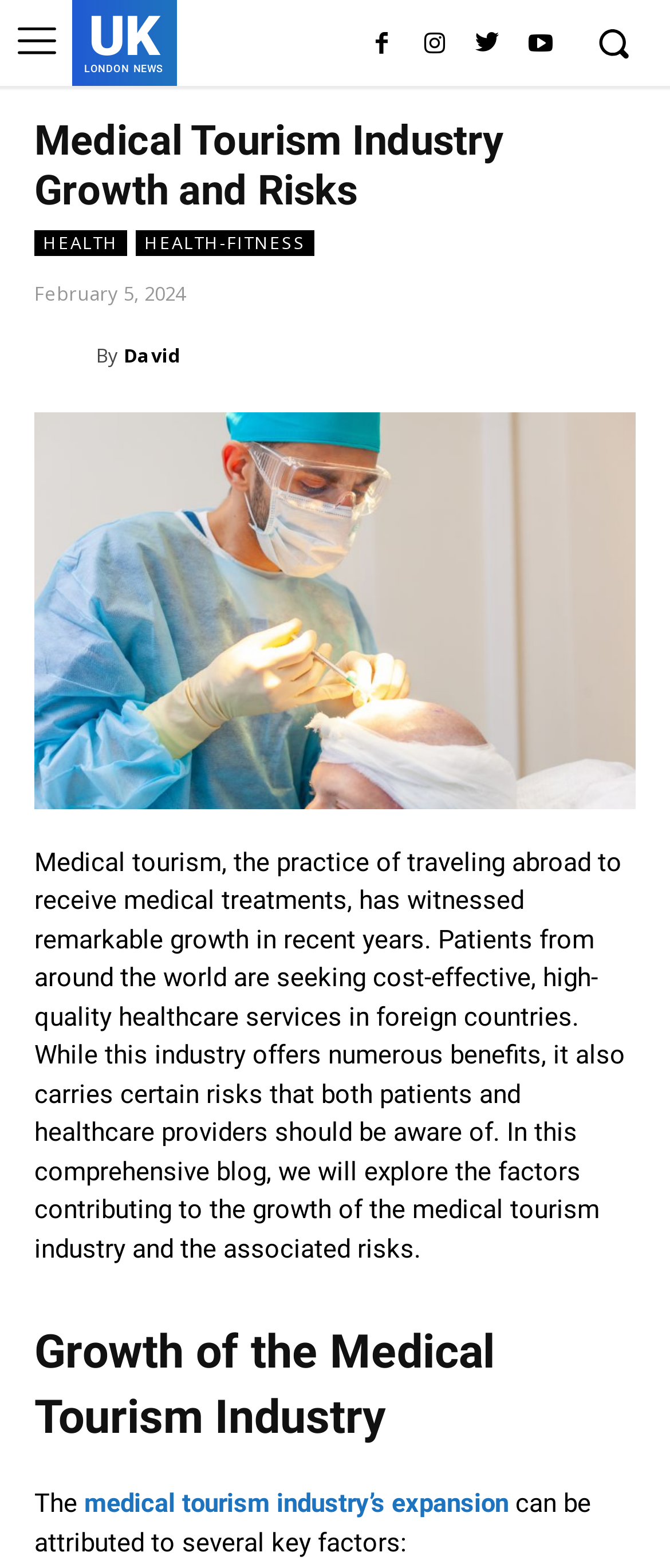Based on the element description: "medical tourism industry’s expansion", identify the UI element and provide its bounding box coordinates. Use four float numbers between 0 and 1, [left, top, right, bottom].

[0.126, 0.949, 0.759, 0.969]